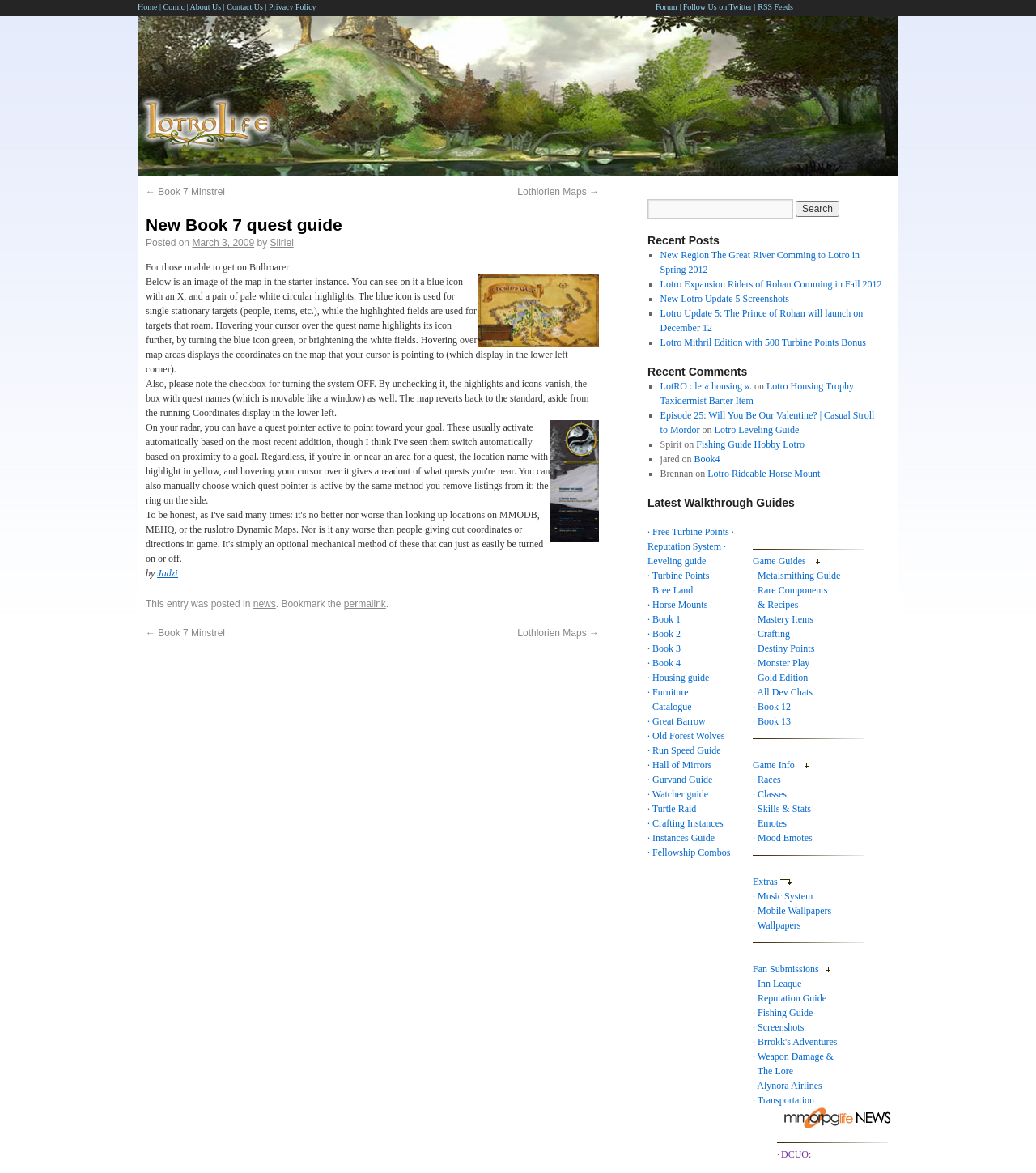Please locate the bounding box coordinates of the element's region that needs to be clicked to follow the instruction: "View the 'New Book 7 quest guide'". The bounding box coordinates should be provided as four float numbers between 0 and 1, i.e., [left, top, right, bottom].

[0.141, 0.182, 0.578, 0.201]